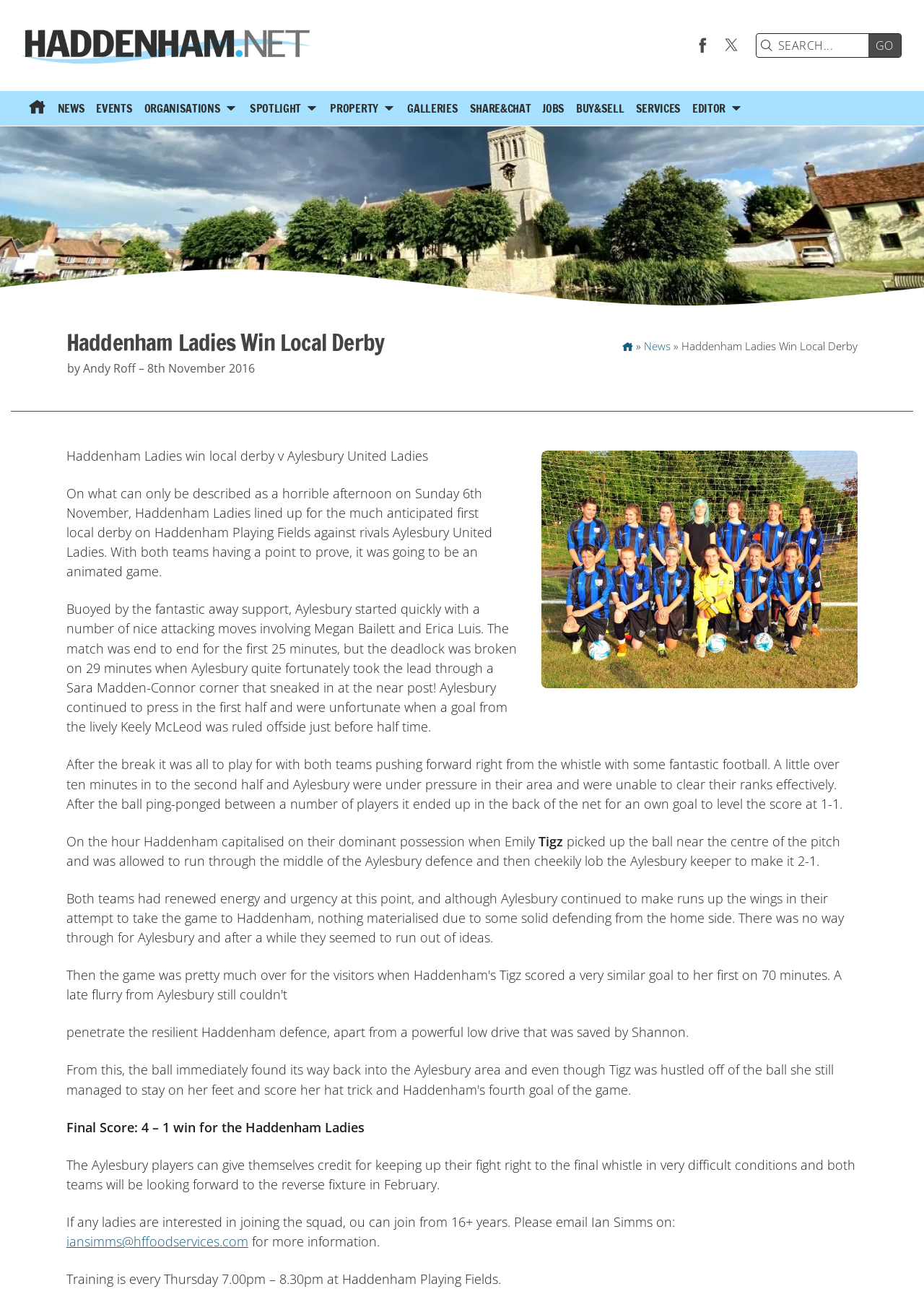Please locate the bounding box coordinates for the element that should be clicked to achieve the following instruction: "View the Haddenham Ladies Win Local Derby news". Ensure the coordinates are given as four float numbers between 0 and 1, i.e., [left, top, right, bottom].

[0.012, 0.243, 0.988, 0.274]